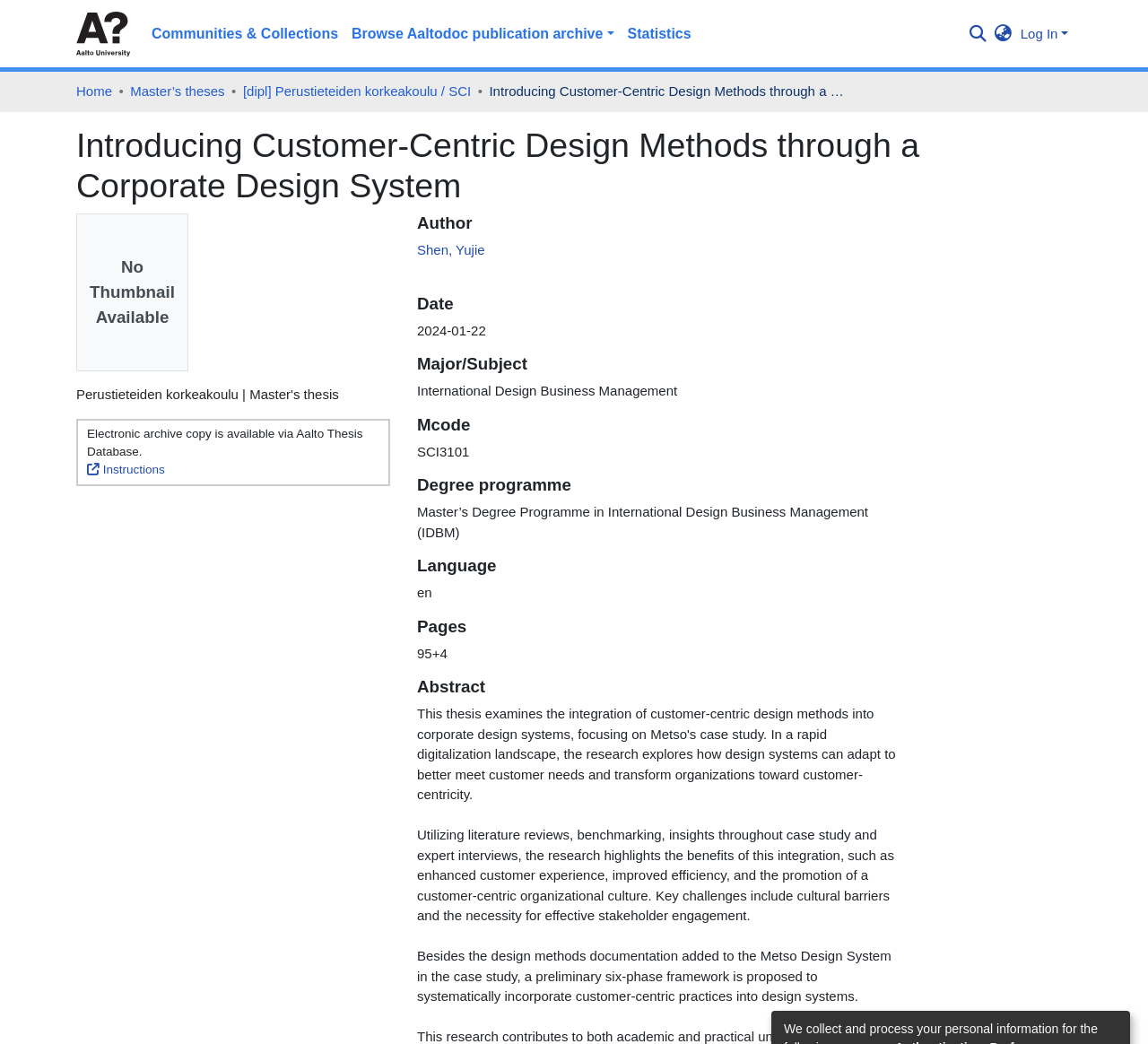Locate the heading on the webpage and return its text.

Introducing Customer-Centric Design Methods through a Corporate Design System